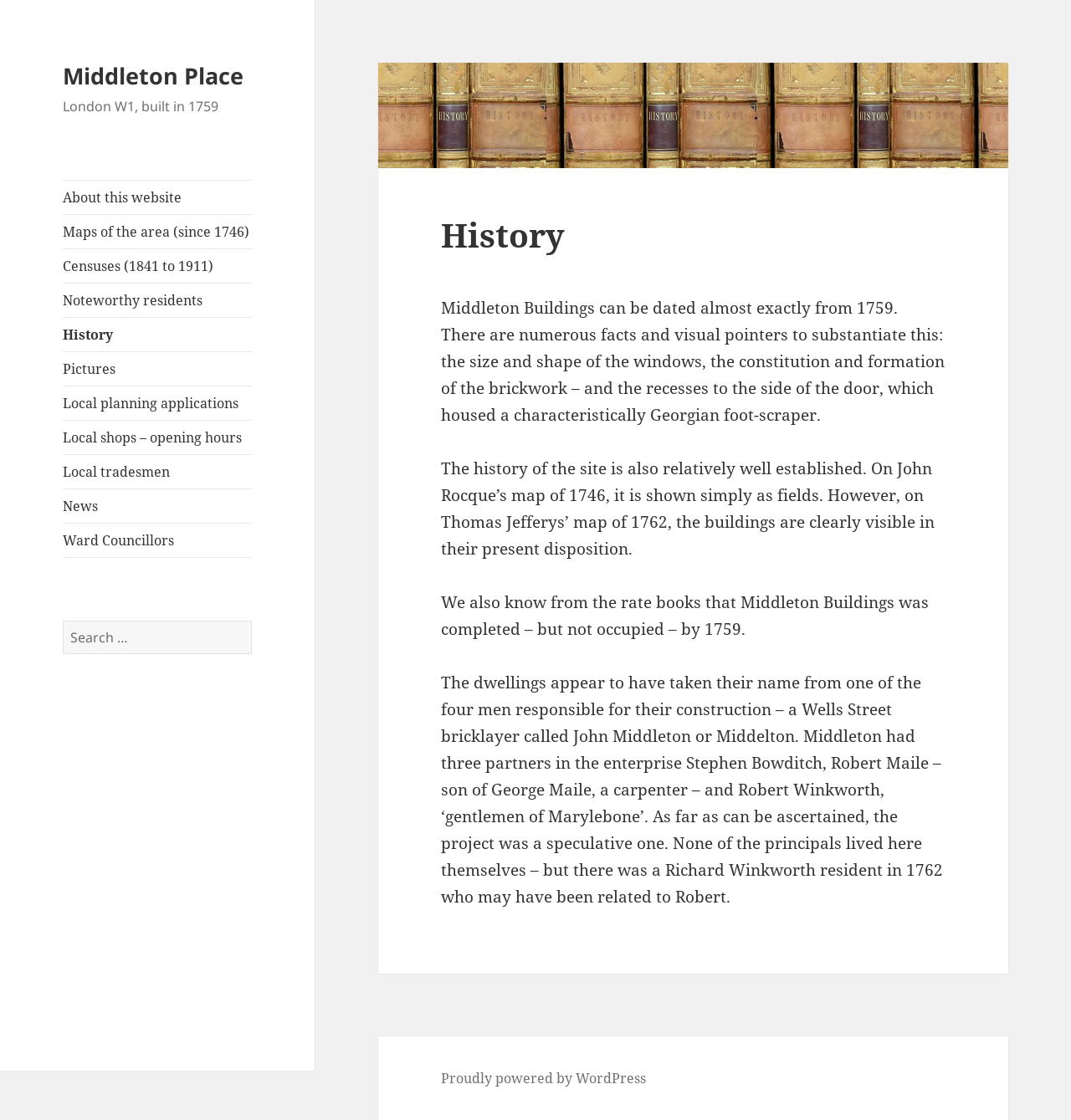Identify the bounding box coordinates of the part that should be clicked to carry out this instruction: "Check the maps of the area".

[0.059, 0.192, 0.235, 0.221]